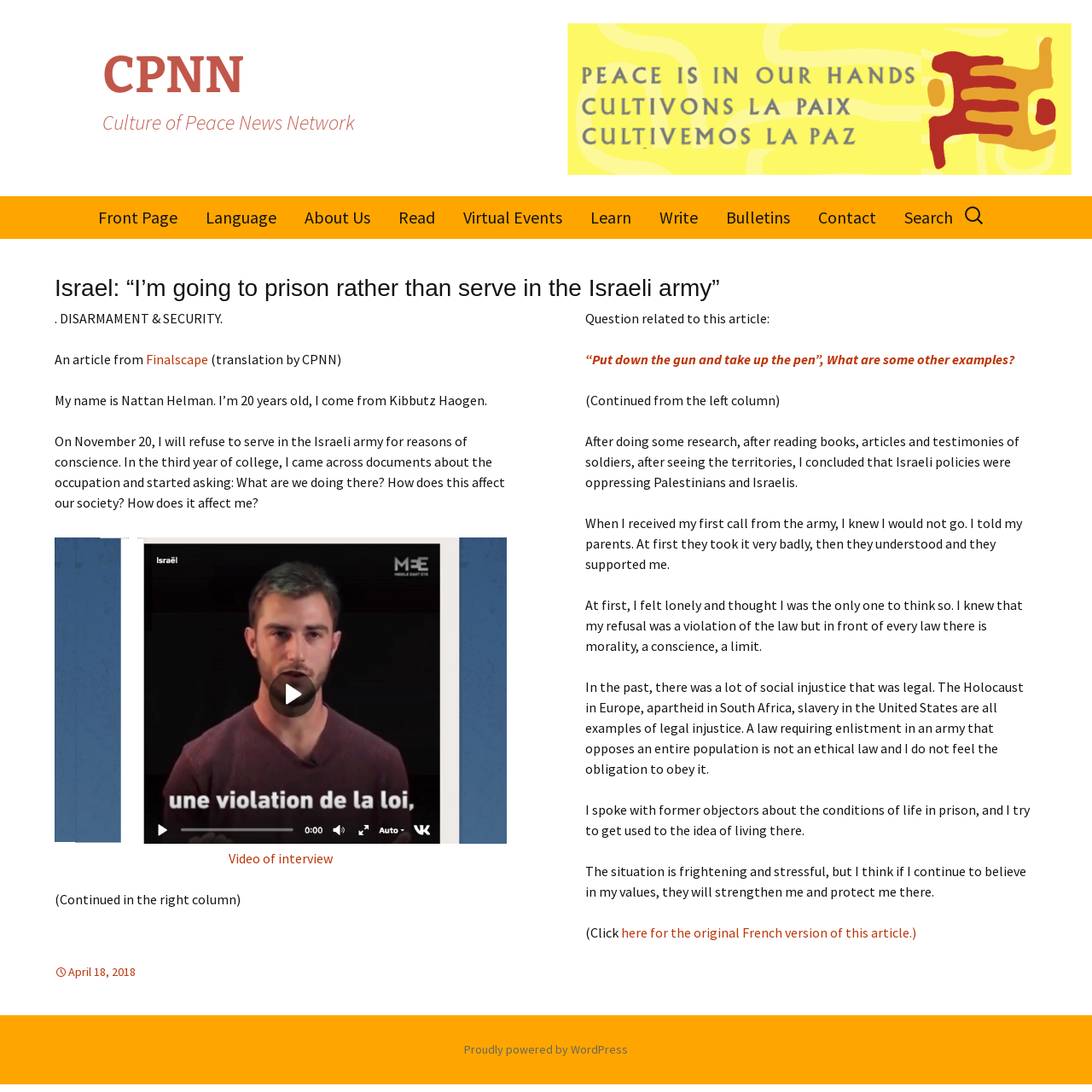Convey a detailed summary of the webpage, mentioning all key elements.

This webpage is about an article titled "Israel: 'I'm going to prison rather than serve in the Israeli army'" from CPNN (Culture of Peace News Network). At the top of the page, there is a header section with links to the CPNN website, a "Skip to content" link, and a navigation menu with options like "Front Page", "Language", "About Us", "Read", "Virtual Events", "Learn", "Write", "Bulletins", "Contact", and "Search". 

Below the header section, there is a main content area that contains the article. The article has a heading, followed by a subheading that reads ". DISARMAMENT & SECURITY. An article from Finalscape (translation by CPNN)". The article is written in a first-person perspective by Nattan Helman, a 20-year-old from Kibbutz Haogen, who shares his story of refusing to serve in the Israeli army due to reasons of conscience. 

The article is divided into two columns, with the left column containing the main text and the right column containing a question related to the article and a continuation of the text. There is also a link to a video interview and a link to the original French version of the article. 

At the bottom of the page, there is a footer section with a copyright notice and a link to the WordPress website.